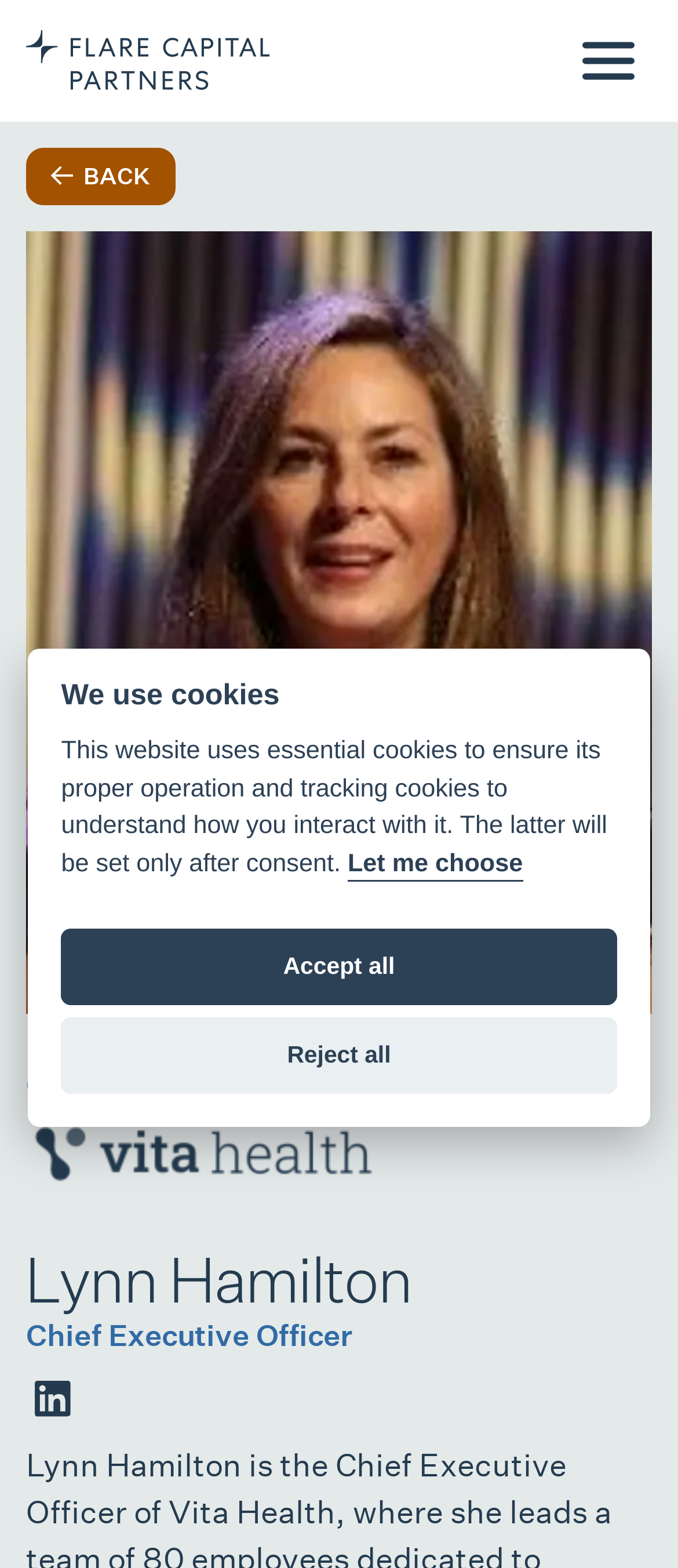Generate a comprehensive caption for the webpage you are viewing.

The webpage is about Lynn Hamilton, who is the Chief Executive Officer, and is affiliated with Flare Capital Partners. At the top left corner, there is a button to "Skip to Main Content". Next to it, there is a link to the Flare Capital Partners homepage. On the top right corner, there is a menu button that can be expanded.

Below the menu button, there is a link to go back to the people page. The main content of the page starts with a heading that displays Lynn Hamilton's name, followed by her title, Chief Executive Officer. There is also a link to navigate to her LinkedIn profile.

On the left side of the page, there are several links, including one to Vita Health. At the bottom of the page, there is a dialog box that pops up, which is about the website's cookie policy. The dialog box has a heading that says "We use cookies" and a paragraph of text that explains the types of cookies used on the website. There are three buttons in the dialog box: "Let me choose", "Accept all", and "Reject all", which allow users to manage their cookie preferences.